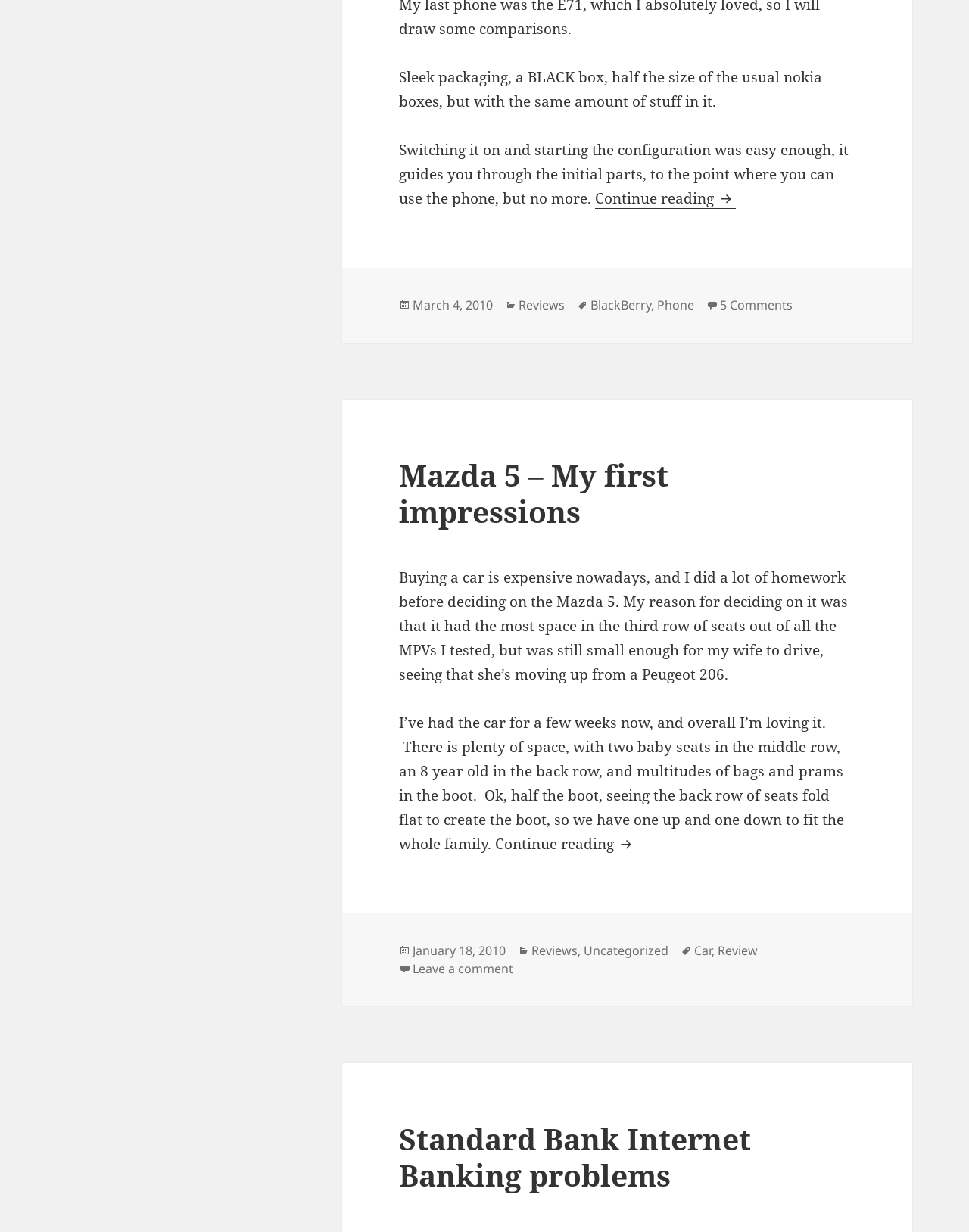Respond to the following question using a concise word or phrase: 
How many articles are on this webpage?

3